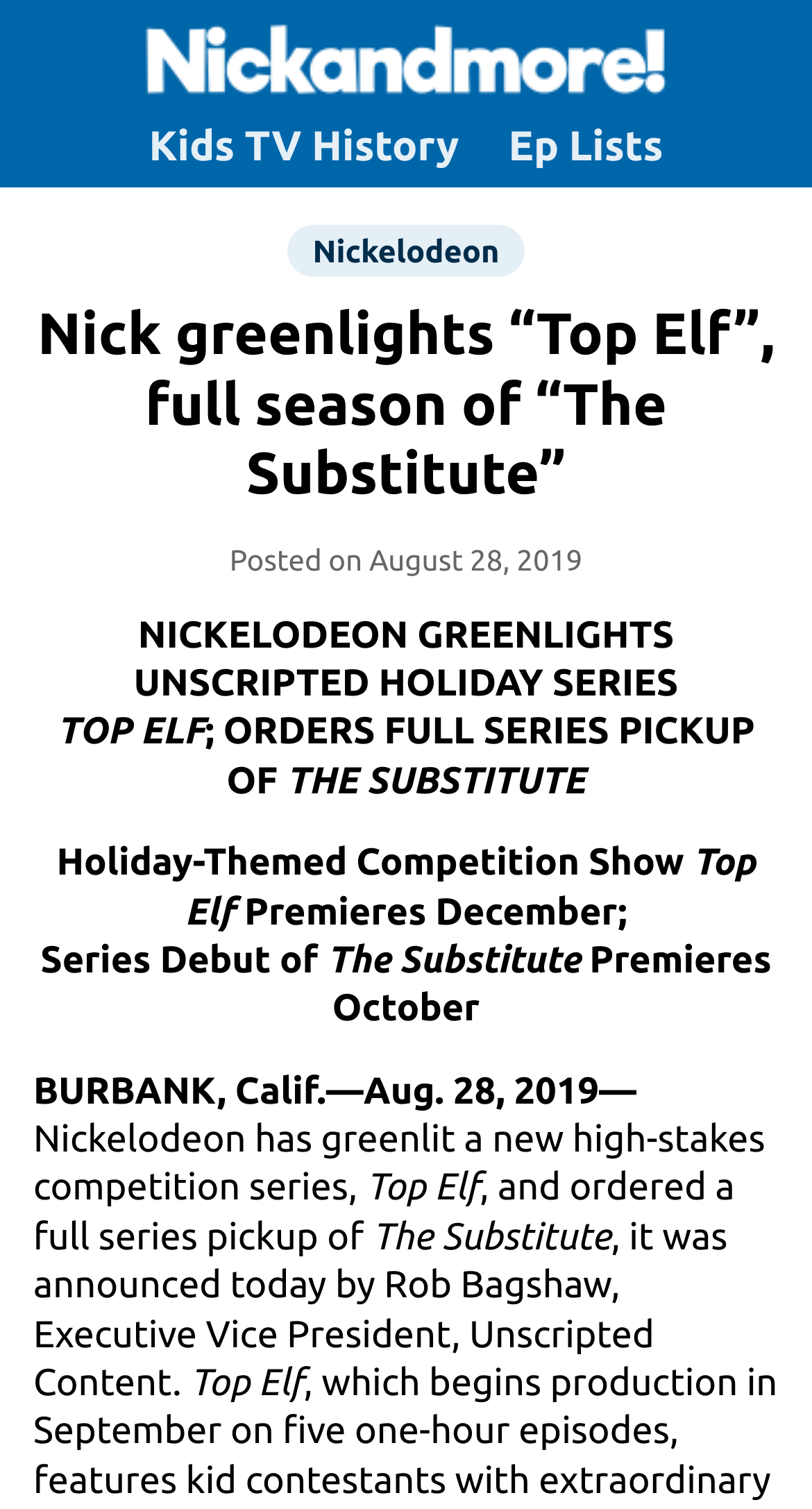Bounding box coordinates should be in the format (top-left x, top-left y, bottom-right x, bottom-right y) and all values should be floating point numbers between 0 and 1. Determine the bounding box coordinate for the UI element described as: create an announcement

None